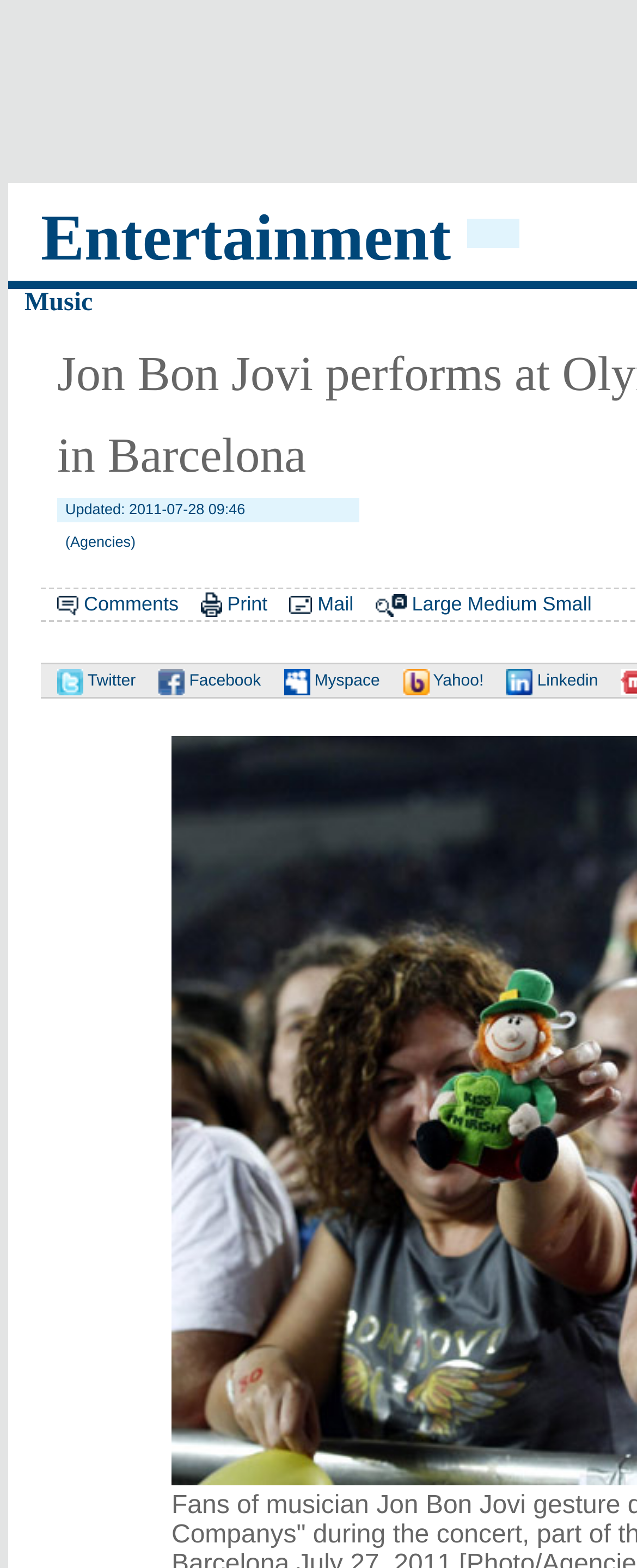Find the bounding box coordinates of the element you need to click on to perform this action: 'Click the ABOUT link'. The coordinates should be represented by four float values between 0 and 1, in the format [left, top, right, bottom].

None